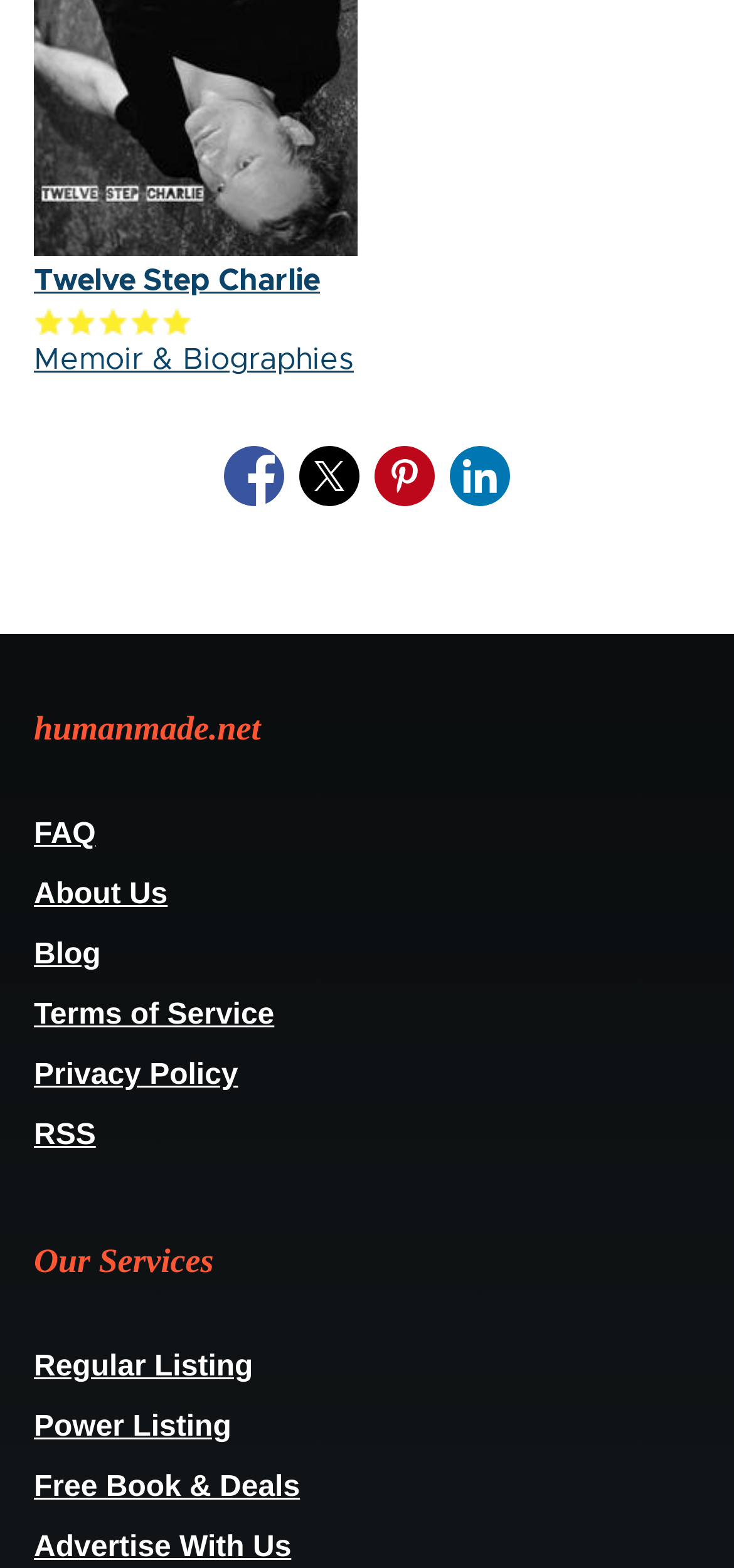Find and indicate the bounding box coordinates of the region you should select to follow the given instruction: "Share to Facebook".

[0.305, 0.285, 0.387, 0.323]